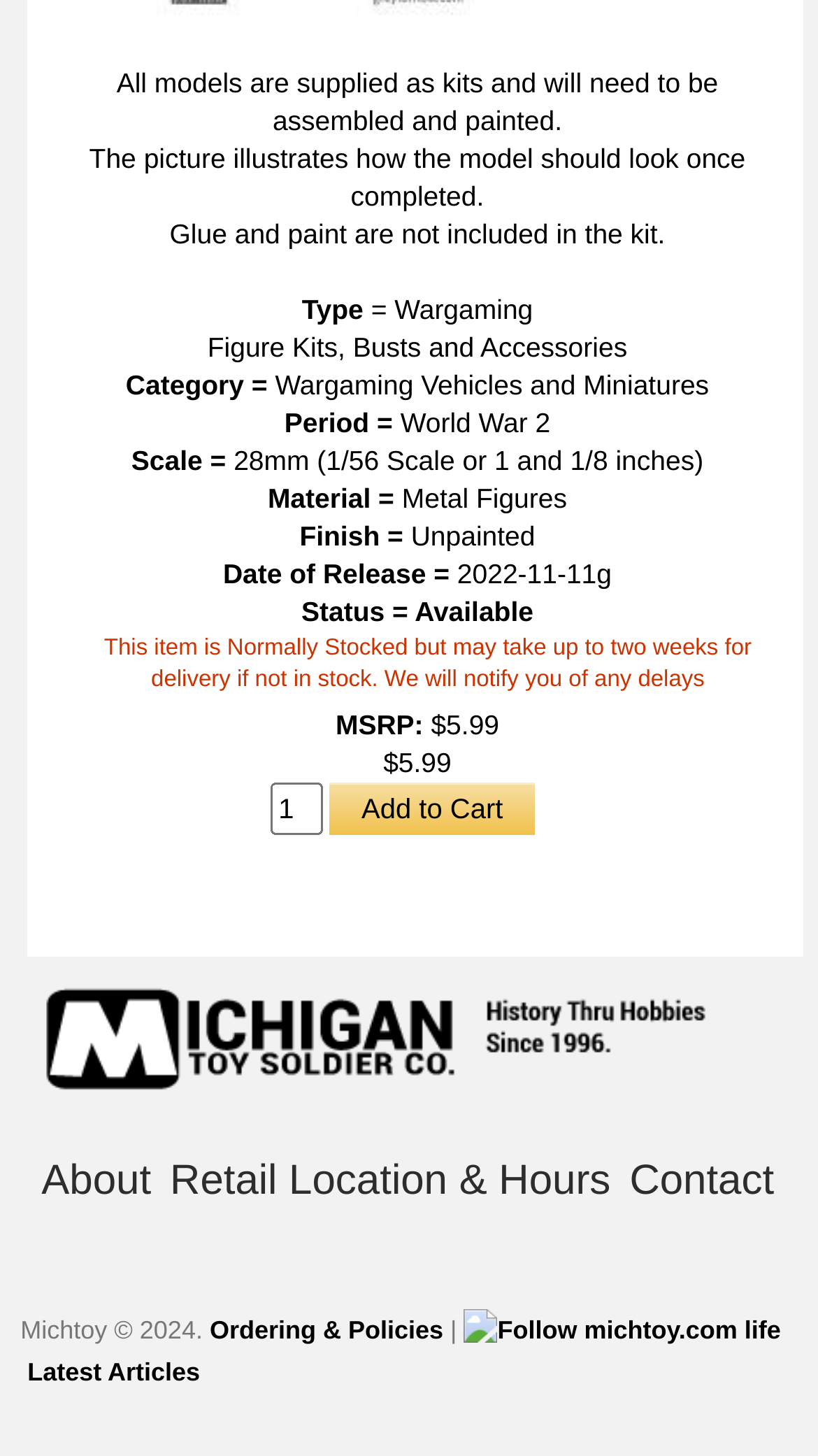Determine the bounding box coordinates for the area that needs to be clicked to fulfill this task: "Click the 'About' link". The coordinates must be given as four float numbers between 0 and 1, i.e., [left, top, right, bottom].

[0.051, 0.795, 0.185, 0.827]